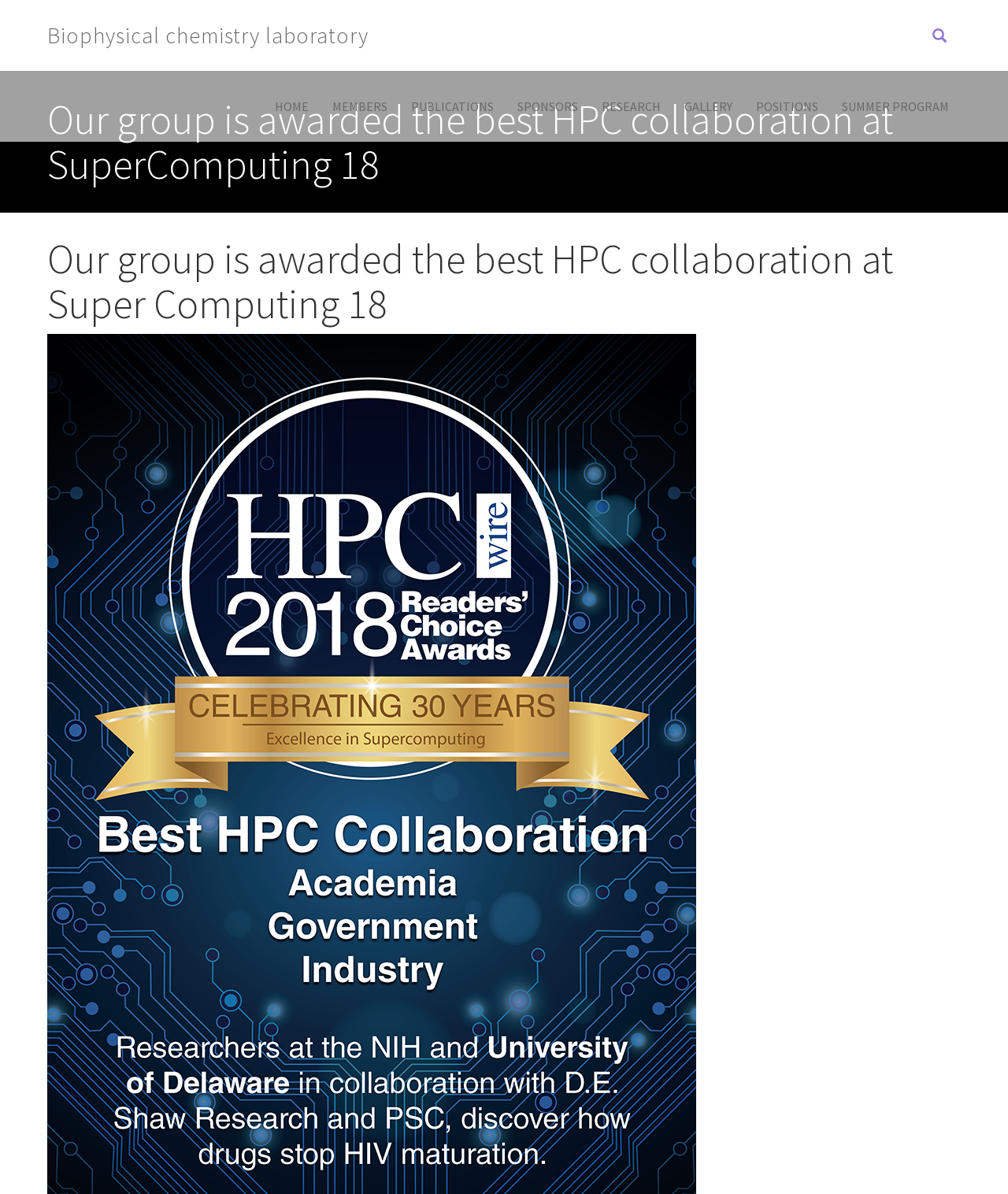Please find the top heading of the webpage and generate its text.

Our group is awarded the best HPC collaboration at SuperComputing 18